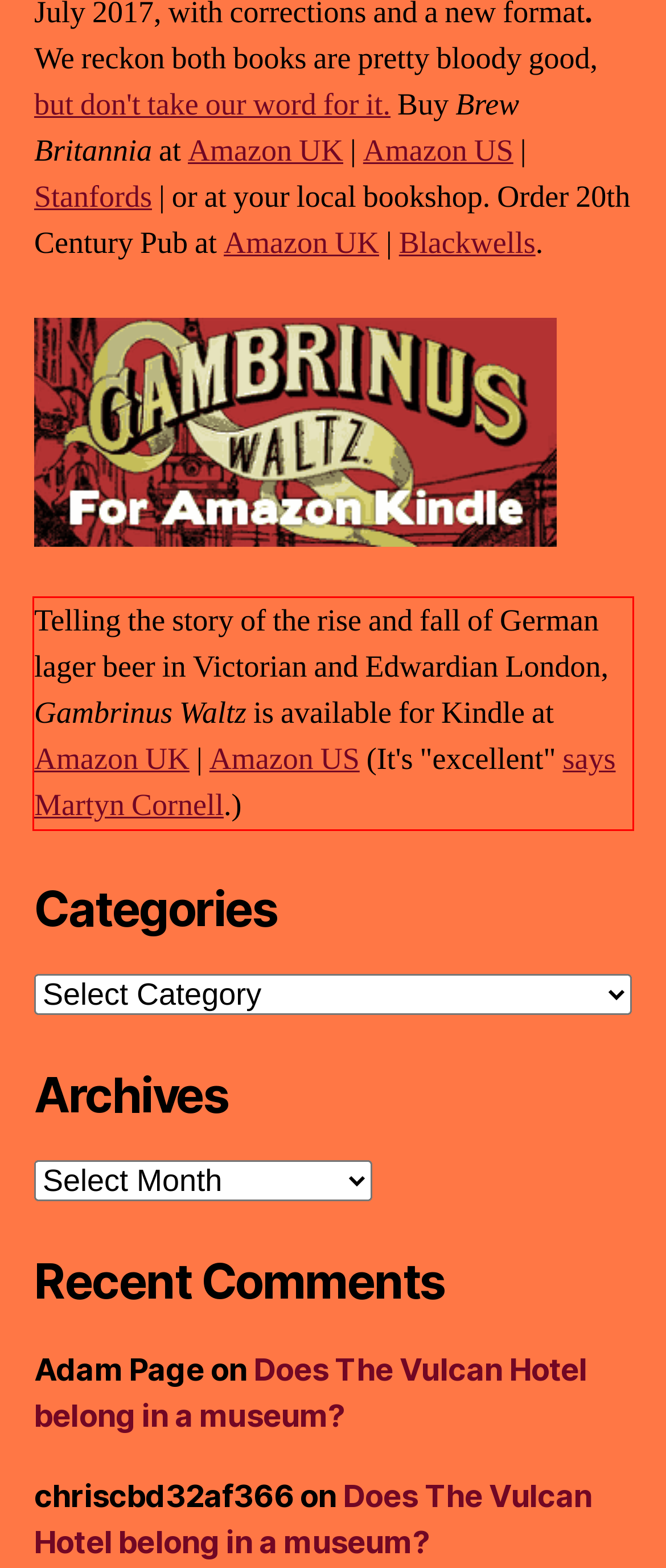You are given a screenshot showing a webpage with a red bounding box. Perform OCR to capture the text within the red bounding box.

Telling the story of the rise and fall of German lager beer in Victorian and Edwardian London, Gambrinus Waltz is available for Kindle at Amazon UK | Amazon US (It's "excellent" says Martyn Cornell.)